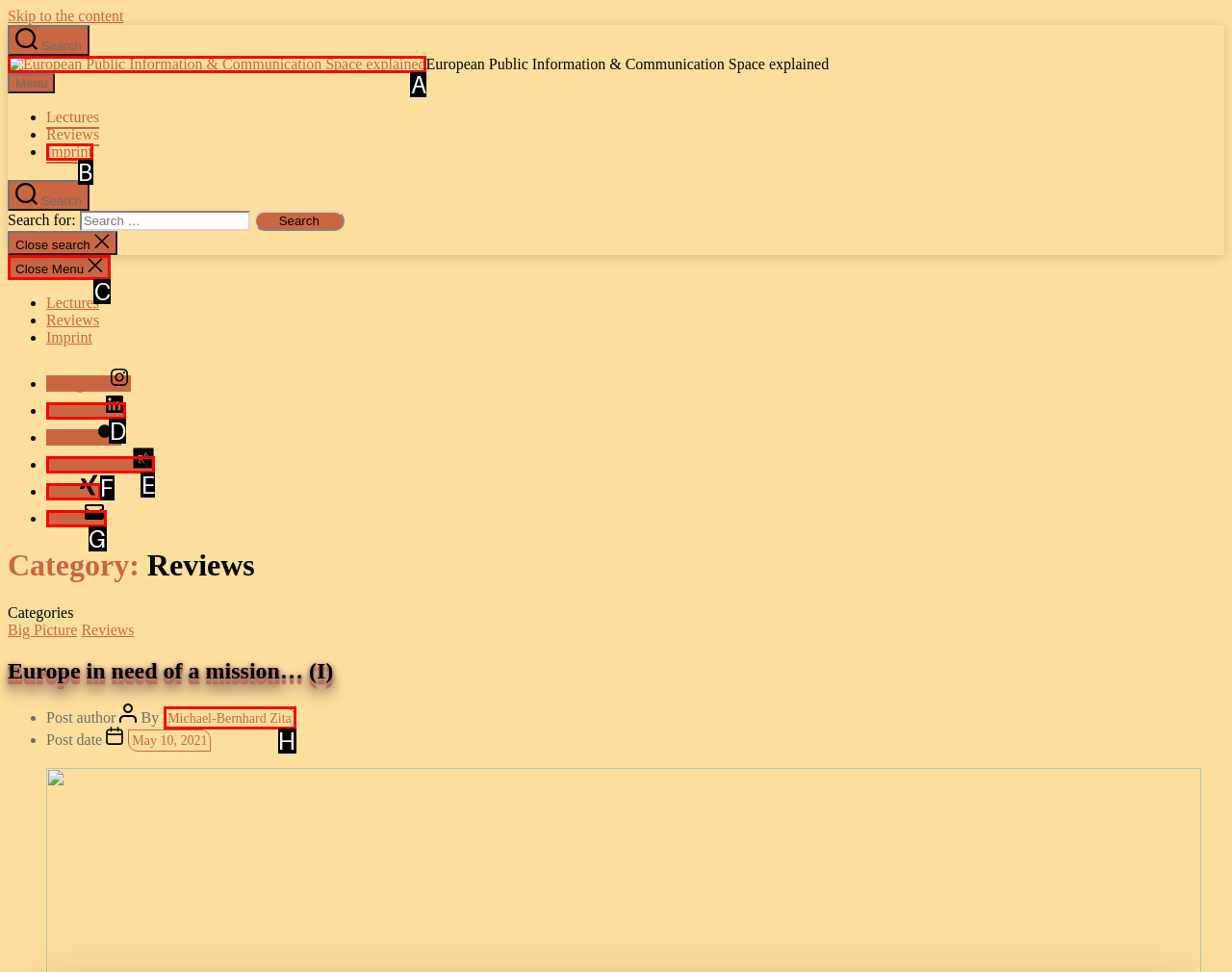Out of the given choices, which letter corresponds to the UI element required to Check the author of the post? Answer with the letter.

H